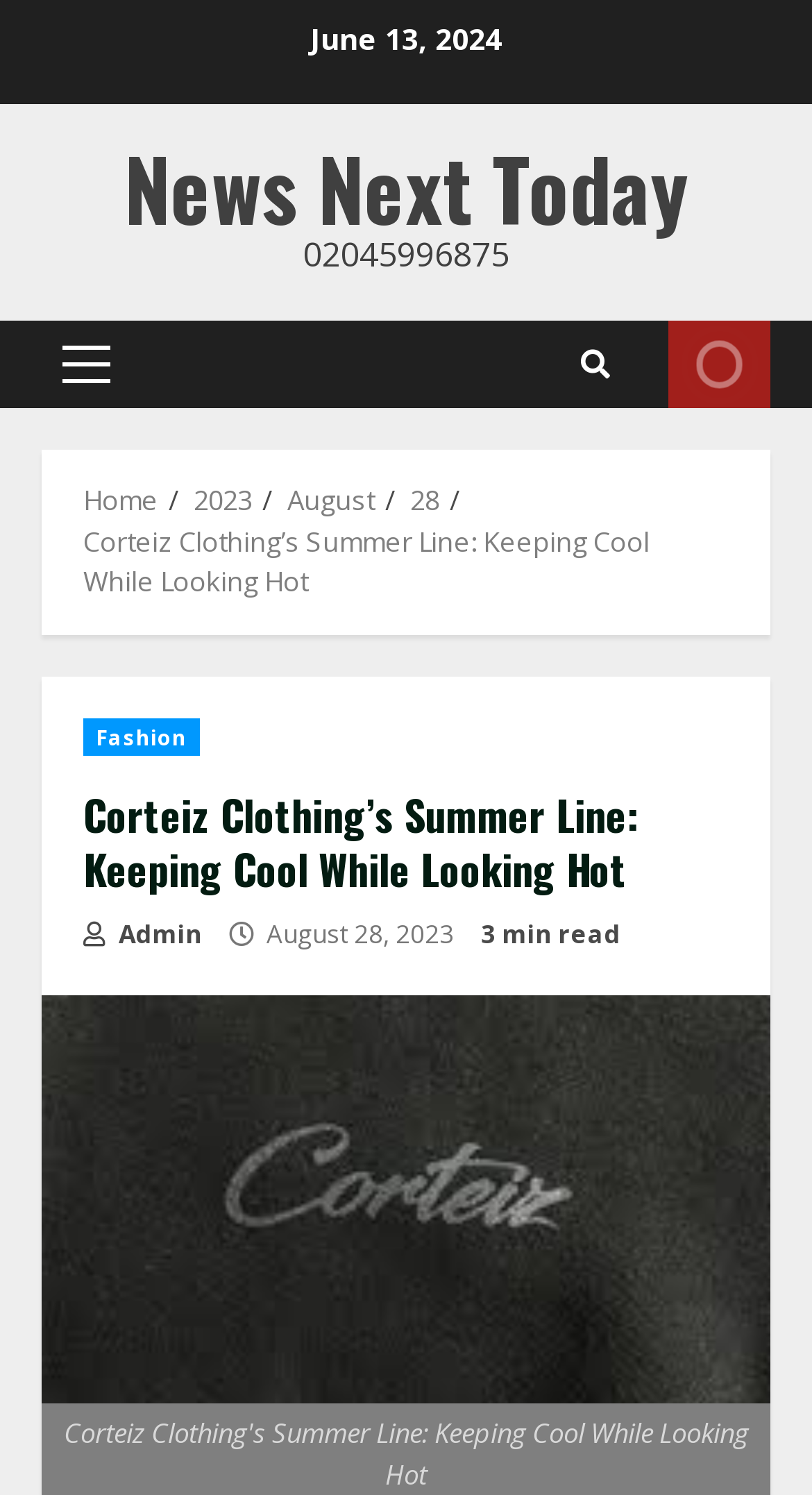Deliver a detailed narrative of the webpage's visual and textual elements.

The webpage is about Corteiz Clothing's Summer Line, with a focus on keeping cool while looking hot. At the top, there is a date "June 13, 2024" and a link to "News Next Today" on the right side. Below this, there is a phone number "02045996875" and a primary menu on the left side with a link labeled "Primary Menu". On the right side, there is a search icon and a "LIVE" link.

The main content area has a breadcrumb navigation section with links to "Home", "2023", "August", "28", and the current article "Corteiz Clothing’s Summer Line: Keeping Cool While Looking Hot". Below this, there is a header section with a link to "Fashion" on the left side and the article title "Corteiz Clothing’s Summer Line: Keeping Cool While Looking Hot" in the middle. On the right side, there is an admin link and the article's publication date "August 28, 2023" and a "3 min read" indicator.

The main article content is accompanied by a large image related to Corteiz Clothing's Summer Line, which takes up most of the page's width.